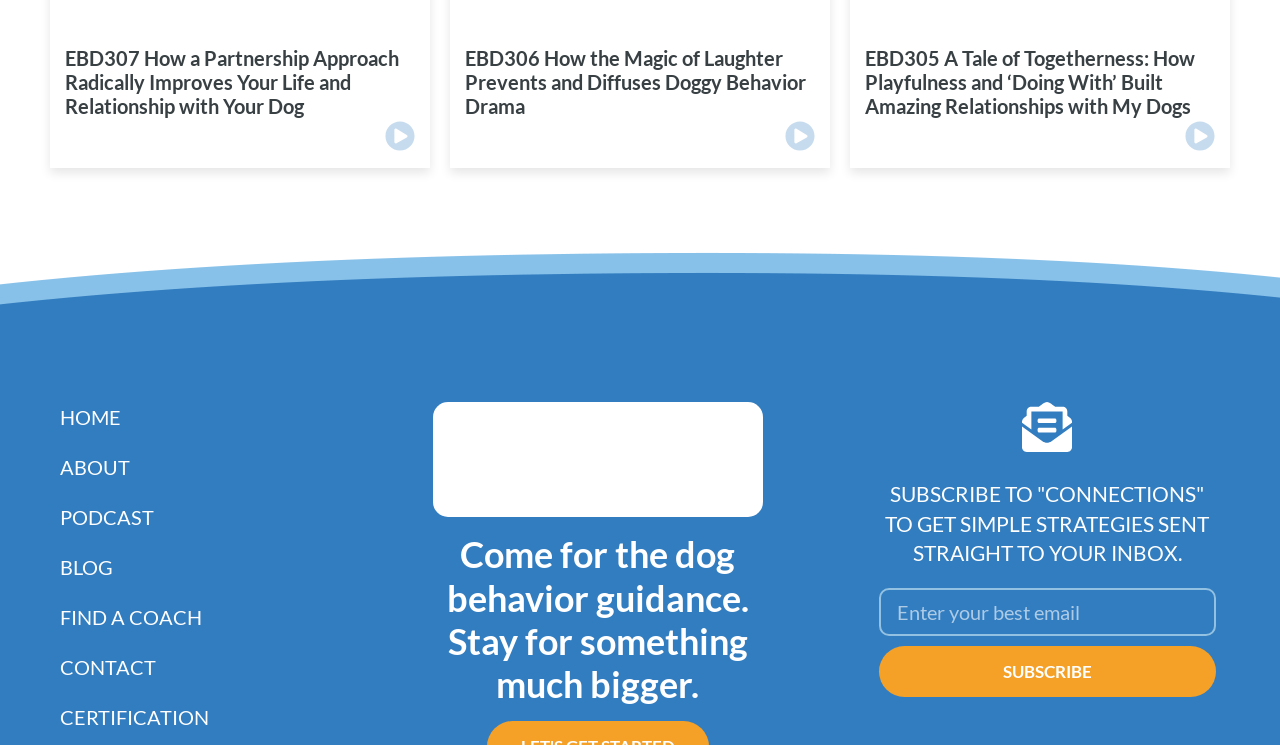Given the element description Find A Coach, specify the bounding box coordinates of the corresponding UI element in the format (top-left x, top-left y, bottom-right x, bottom-right y). All values must be between 0 and 1.

[0.047, 0.809, 0.191, 0.849]